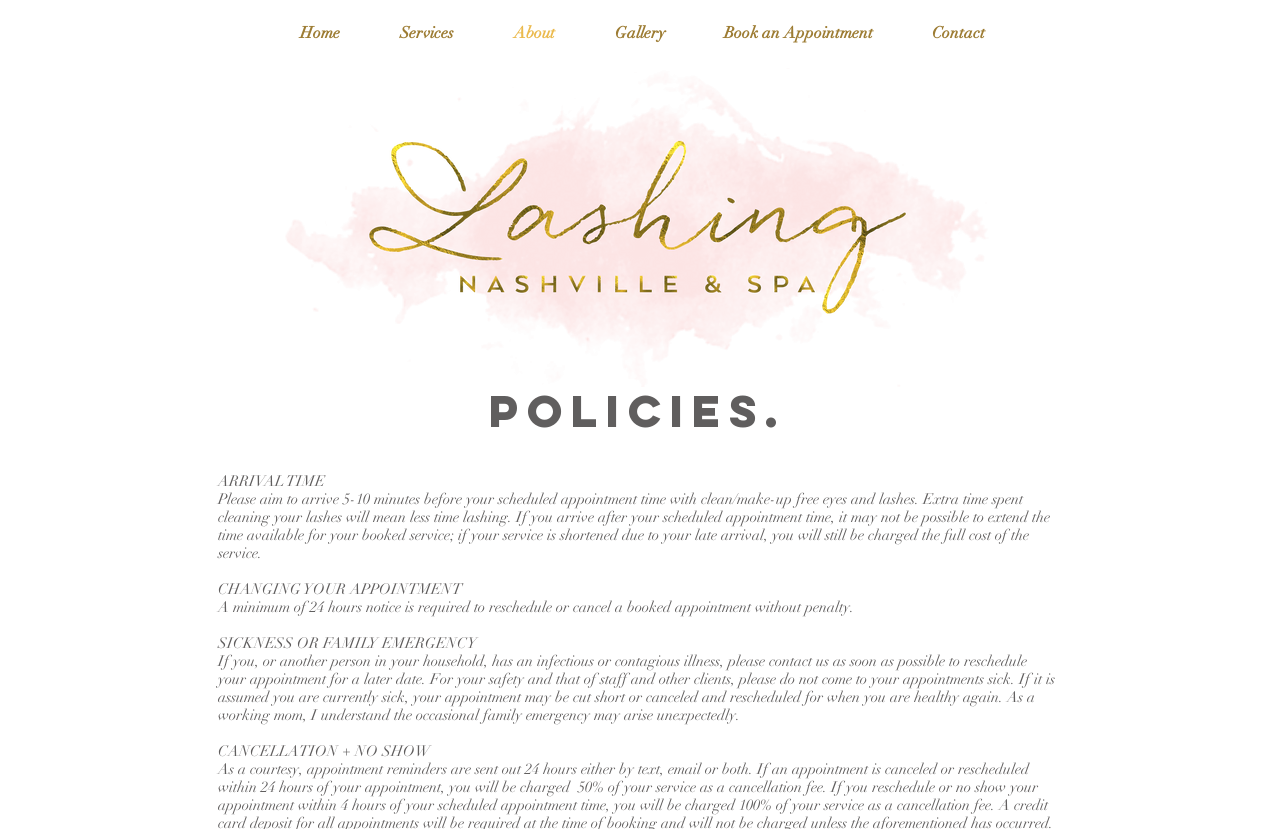Using floating point numbers between 0 and 1, provide the bounding box coordinates in the format (top-left x, top-left y, bottom-right x, bottom-right y). Locate the UI element described here: Book an Appointment

[0.543, 0.012, 0.705, 0.069]